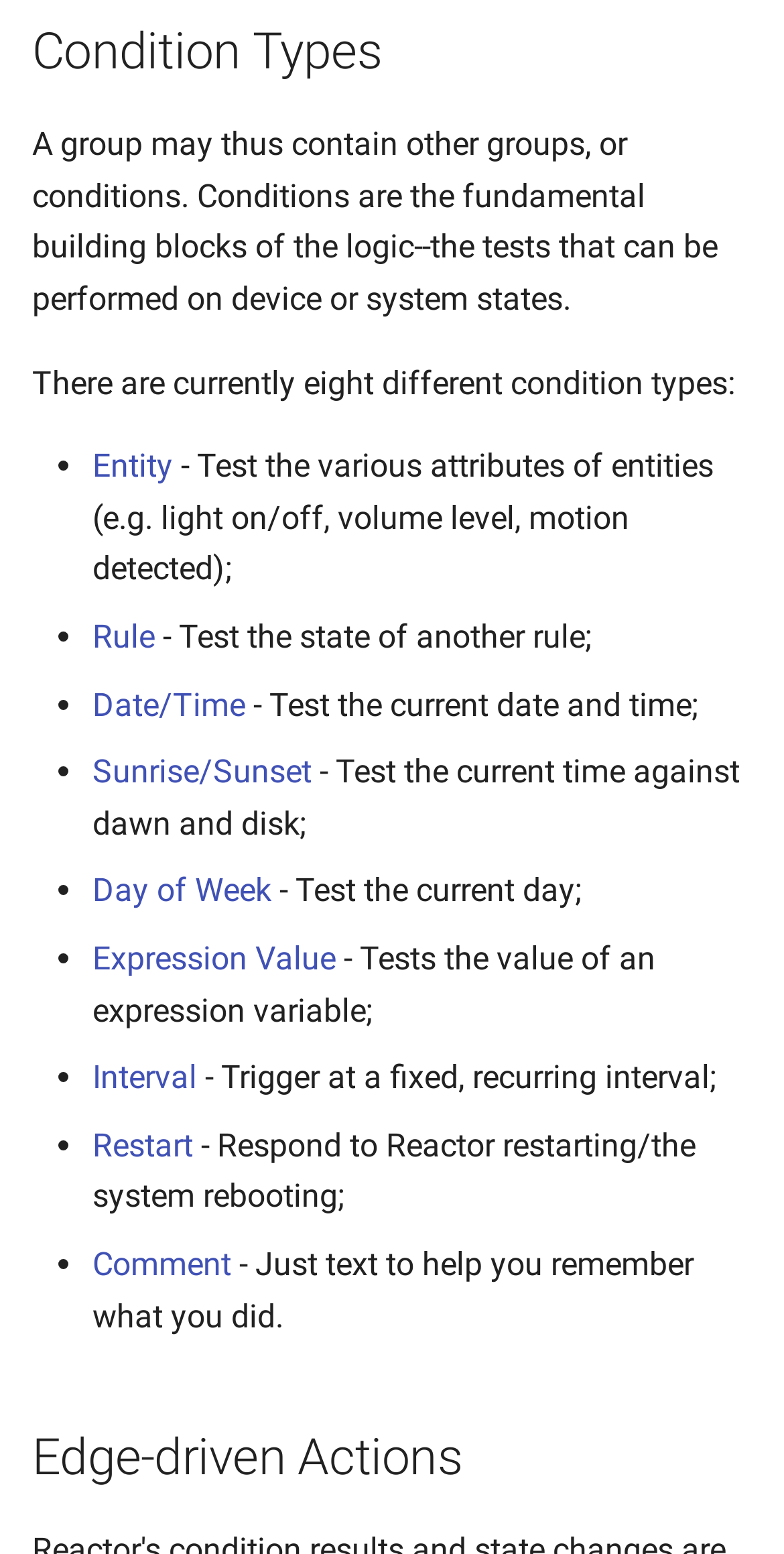Using the given description, provide the bounding box coordinates formatted as (top-left x, top-left y, bottom-right x, bottom-right y), with all values being floating point numbers between 0 and 1. Description: title="Visit the main page"

None